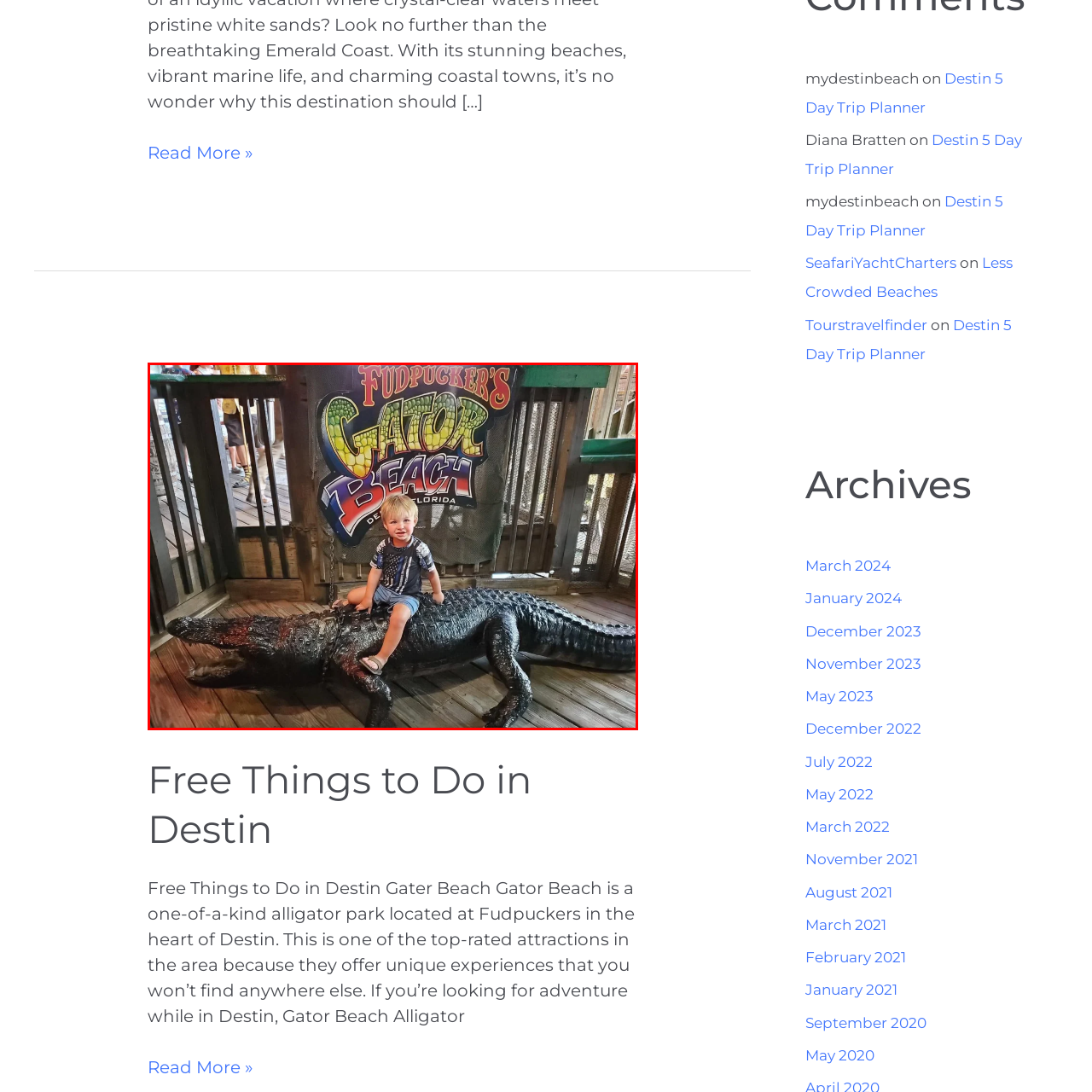What is the material of the decking?
Study the image within the red bounding box and provide a detailed response to the question.

The surrounding ambiance of the attraction features rustic wooden decking, which adds to the playful and exciting atmosphere of this family-friendly destination.